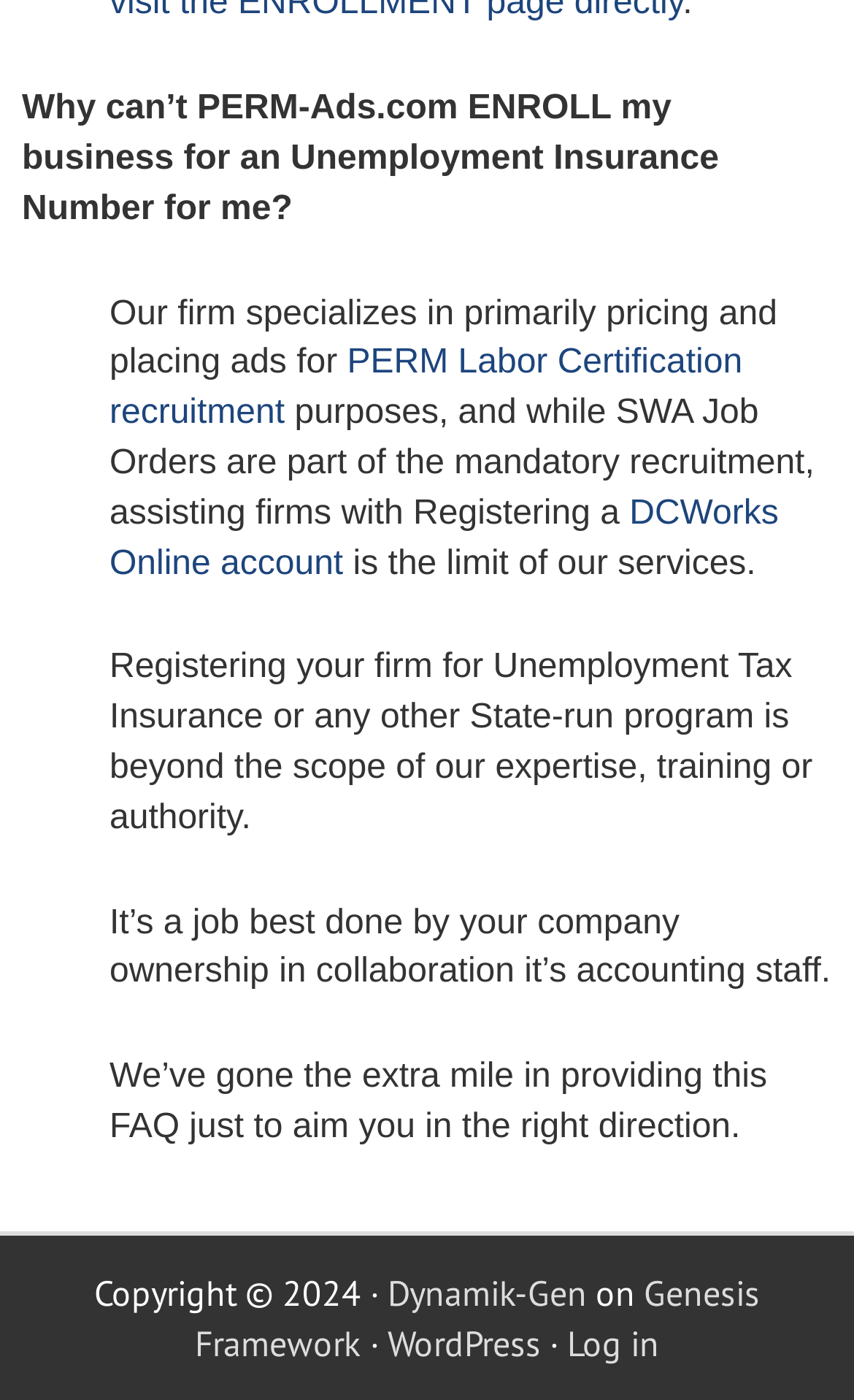Based on the element description "PERM Labor Certification recruitment", predict the bounding box coordinates of the UI element.

[0.128, 0.246, 0.869, 0.309]